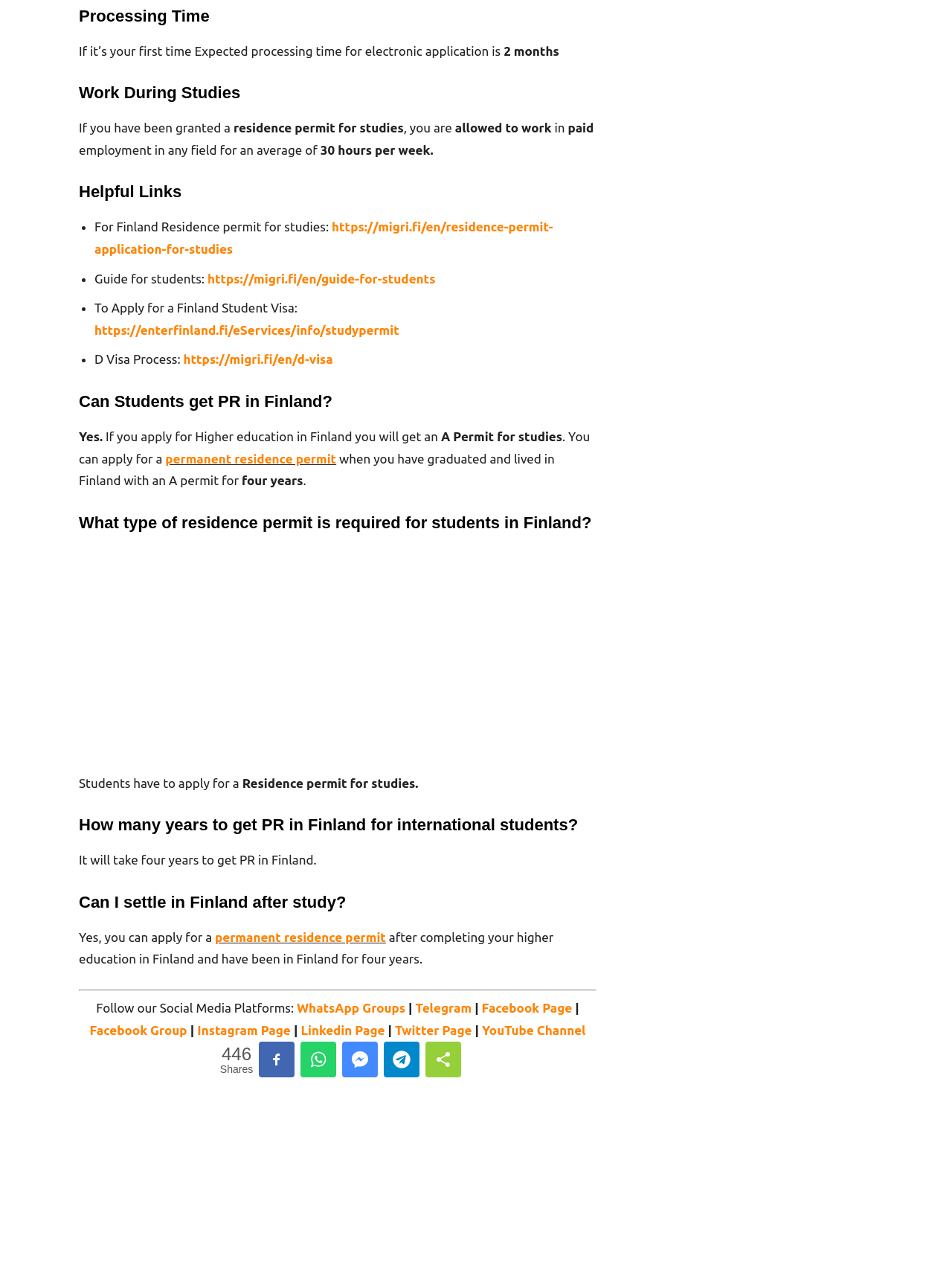What type of residence permit is required for students in Finland?
Utilize the image to construct a detailed and well-explained answer.

The webpage states in the section 'What type of residence permit is required for students in Finland?' that students have to apply for a Residence permit for studies.